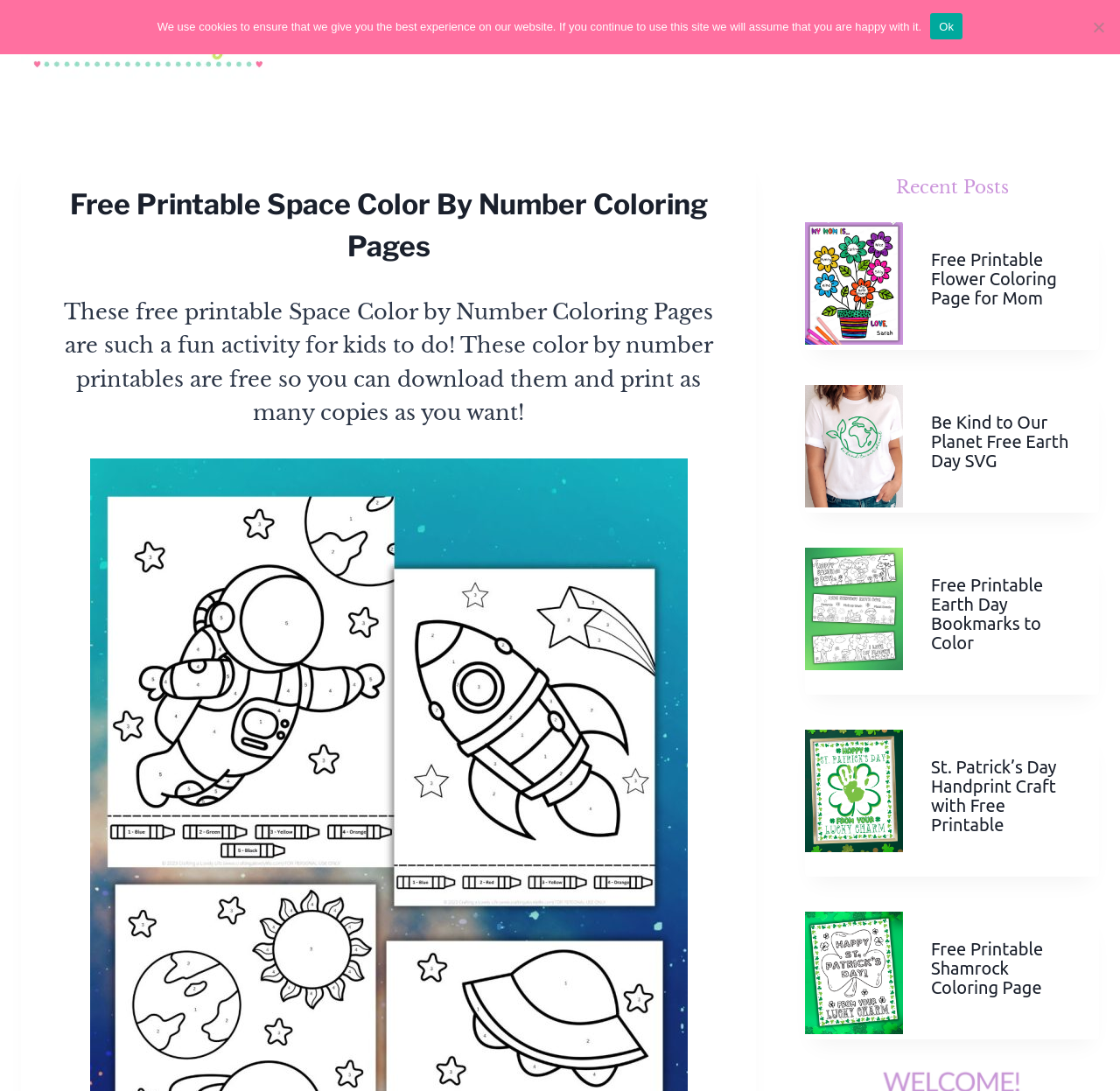Please identify the bounding box coordinates of where to click in order to follow the instruction: "View the search form".

[0.955, 0.026, 0.981, 0.053]